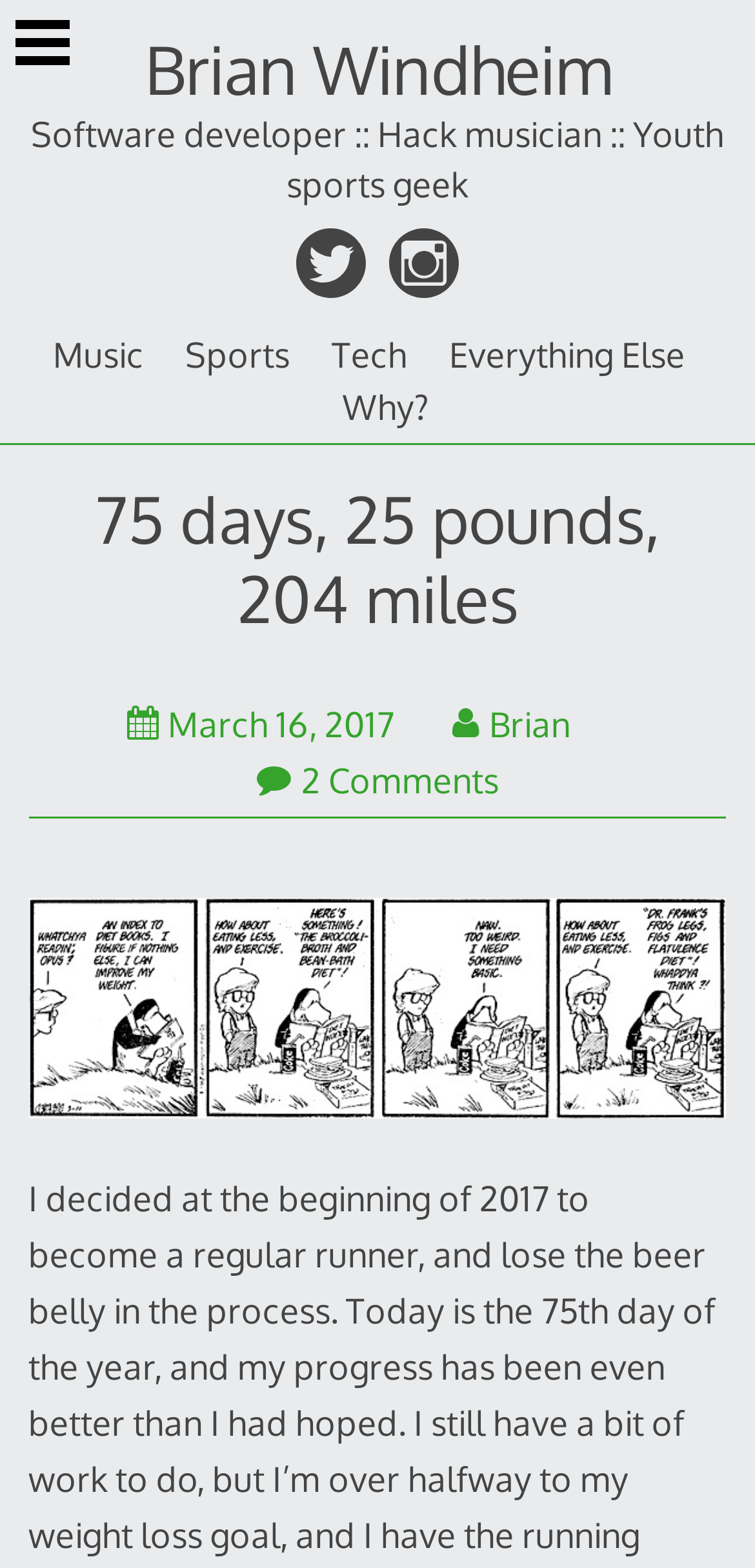Determine the bounding box coordinates of the section to be clicked to follow the instruction: "Read the post about 75 days, 25 pounds, 204 miles". The coordinates should be given as four float numbers between 0 and 1, formatted as [left, top, right, bottom].

[0.038, 0.306, 0.962, 0.408]